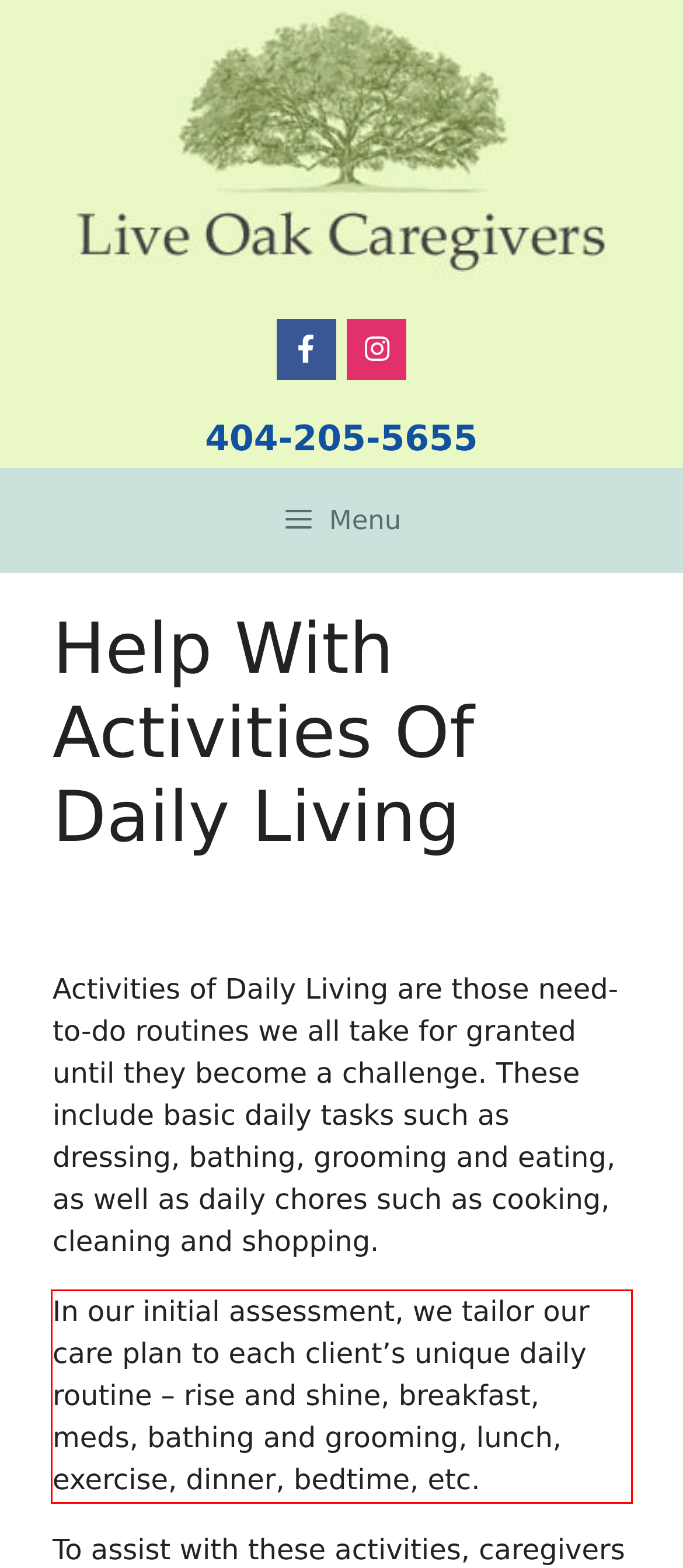You have a screenshot with a red rectangle around a UI element. Recognize and extract the text within this red bounding box using OCR.

In our initial assessment, we tailor our care plan to each client’s unique daily routine – rise and shine, breakfast, meds, bathing and grooming, lunch, exercise, dinner, bedtime, etc.